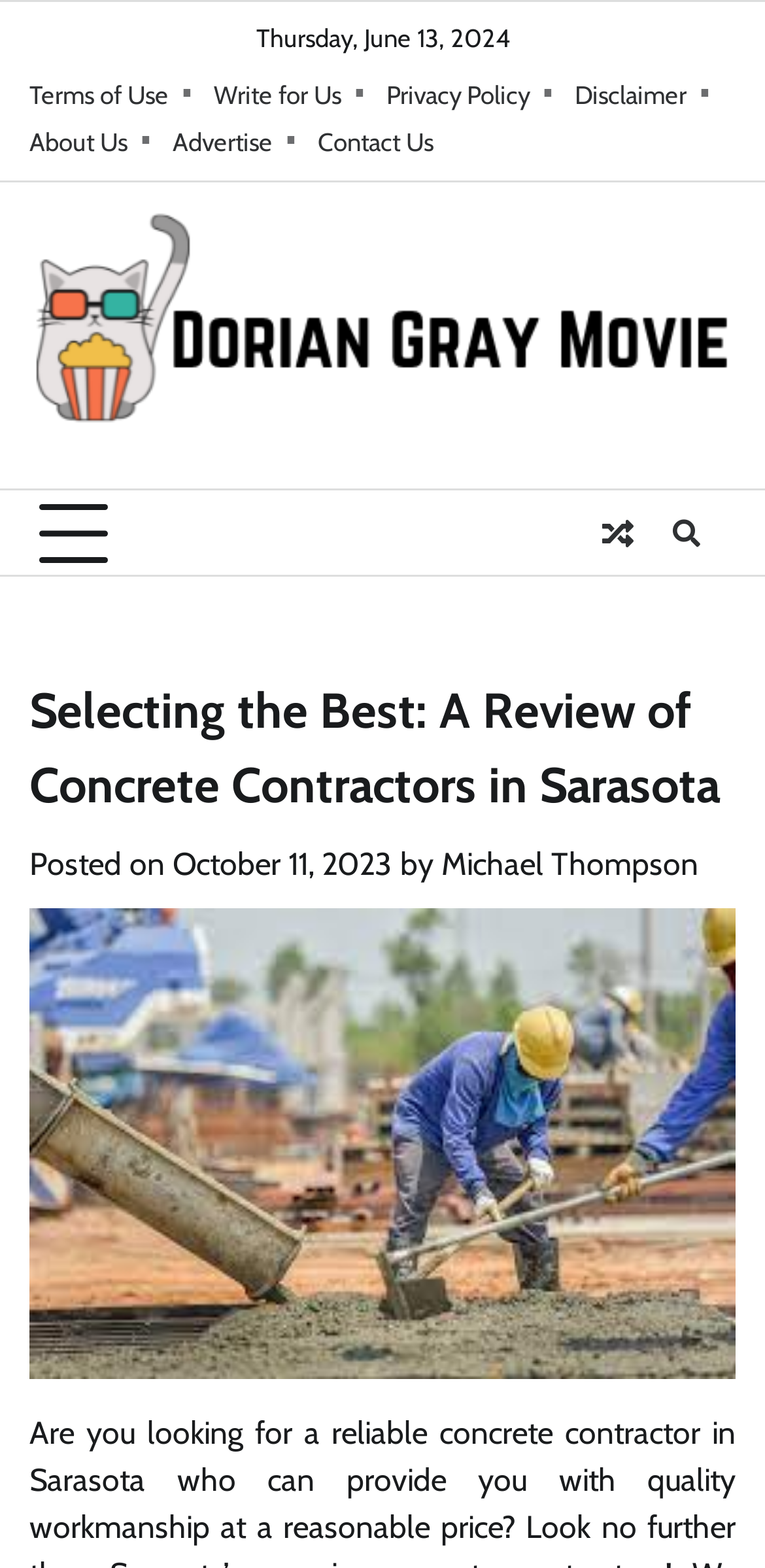Who is the author of the article?
Analyze the screenshot and provide a detailed answer to the question.

I found the author's name by looking at the text 'by' followed by a link with the author's name 'Michael Thompson'.